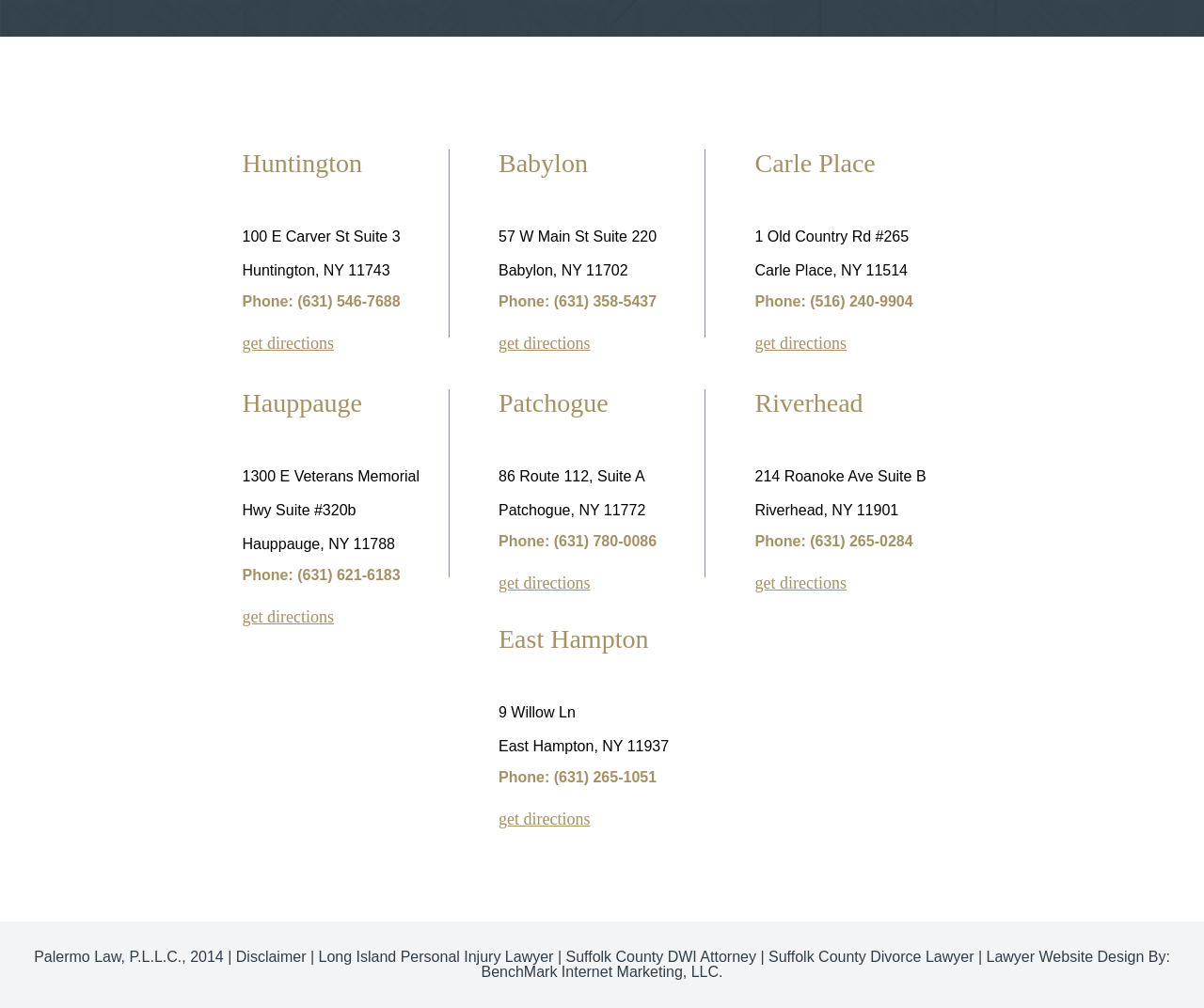What is the name of the law firm?
Based on the image, respond with a single word or phrase.

Palermo Law, P.L.L.C.